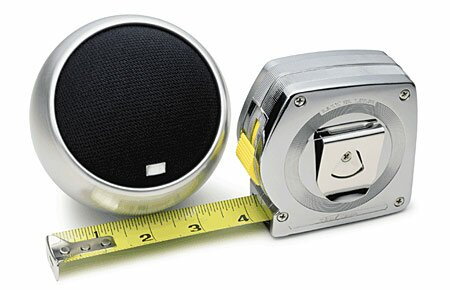What is the Gallo Nucleus Micro celebrated for?
Refer to the image and provide a thorough answer to the question.

According to the caption, the Gallo Nucleus Micro is celebrated for its ability to deliver exceptional sound quality from a small form factor, making it an ideal choice for audiophiles seeking both style and performance in their home audio setups.